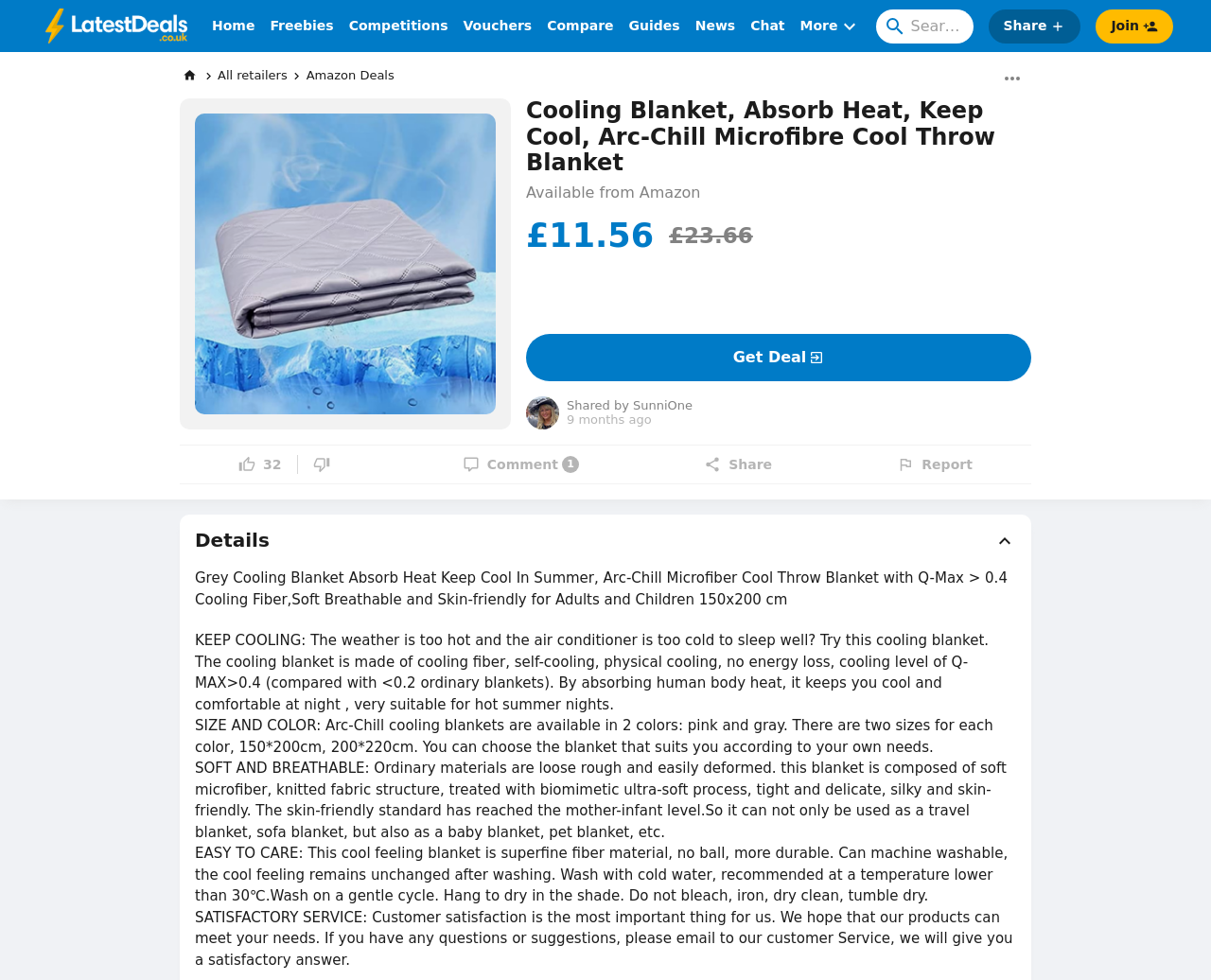Please find the bounding box coordinates of the clickable region needed to complete the following instruction: "Like the post". The bounding box coordinates must consist of four float numbers between 0 and 1, i.e., [left, top, right, bottom].

[0.197, 0.465, 0.232, 0.483]